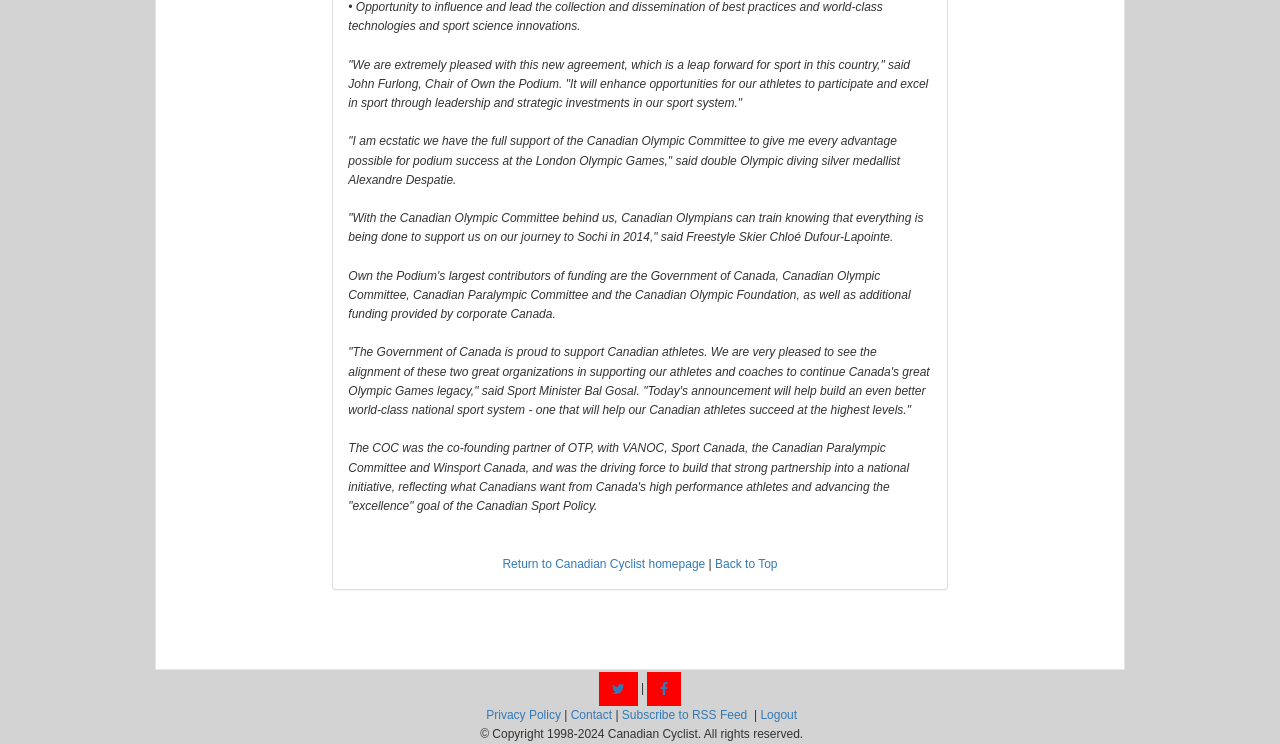What is the topic of the webpage?
Please look at the screenshot and answer using one word or phrase.

Sports